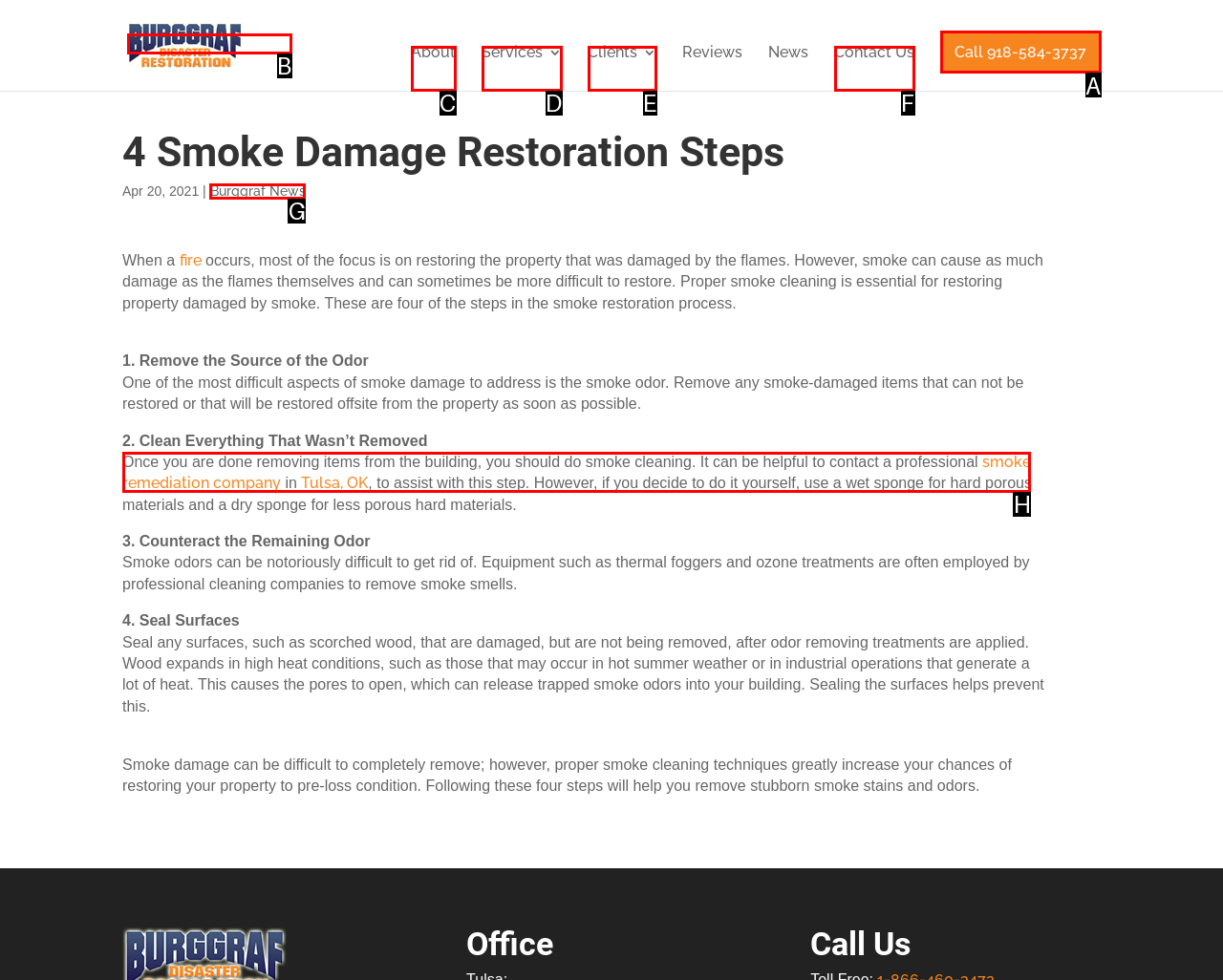Choose the letter of the element that should be clicked to complete the task: Call the phone number
Answer with the letter from the possible choices.

A